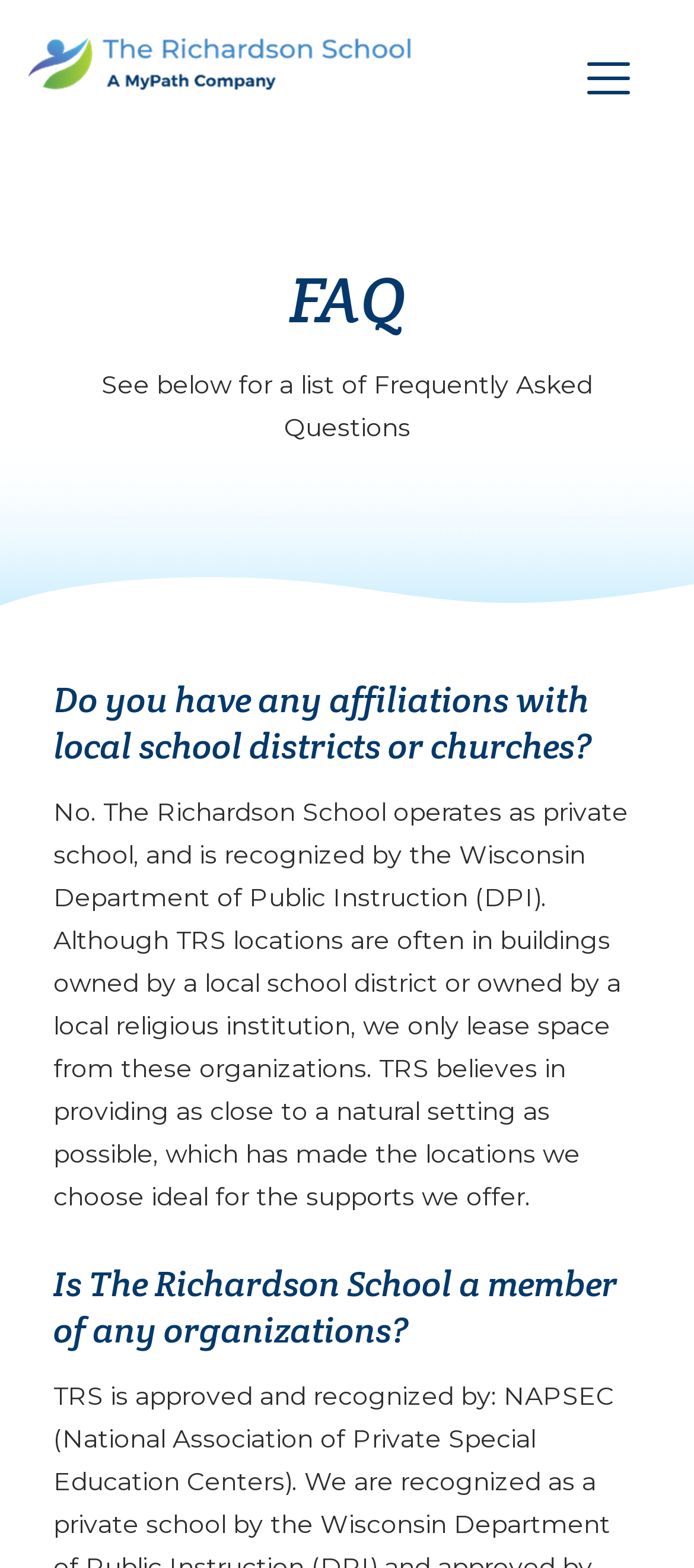Please specify the bounding box coordinates in the format (top-left x, top-left y, bottom-right x, bottom-right y), with all values as floating point numbers between 0 and 1. Identify the bounding box of the UI element described by: aria-label="Toggle navigation"

[0.795, 0.014, 0.959, 0.086]